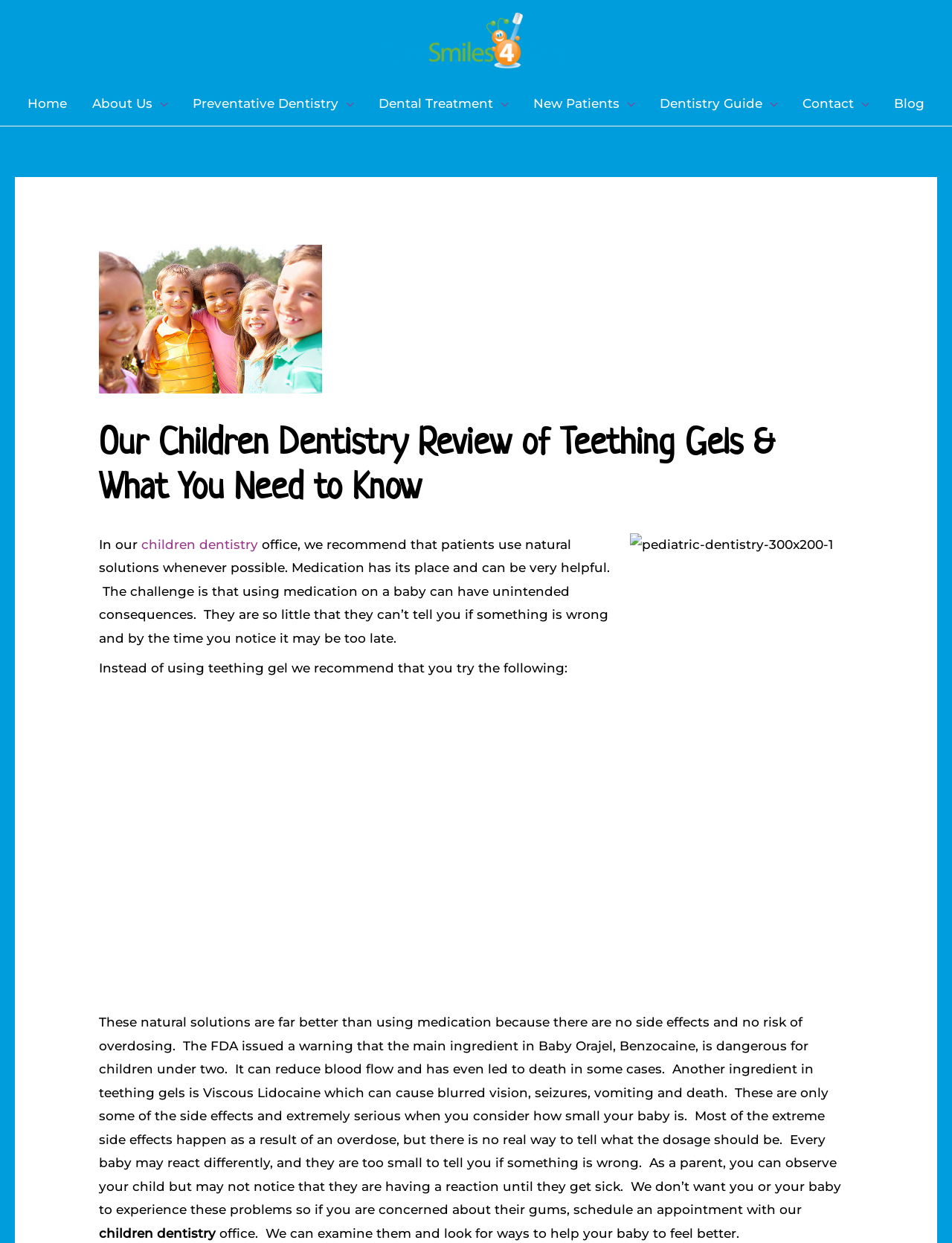Locate the headline of the webpage and generate its content.

Our Children Dentistry Review of Teething Gels & What You Need to Know